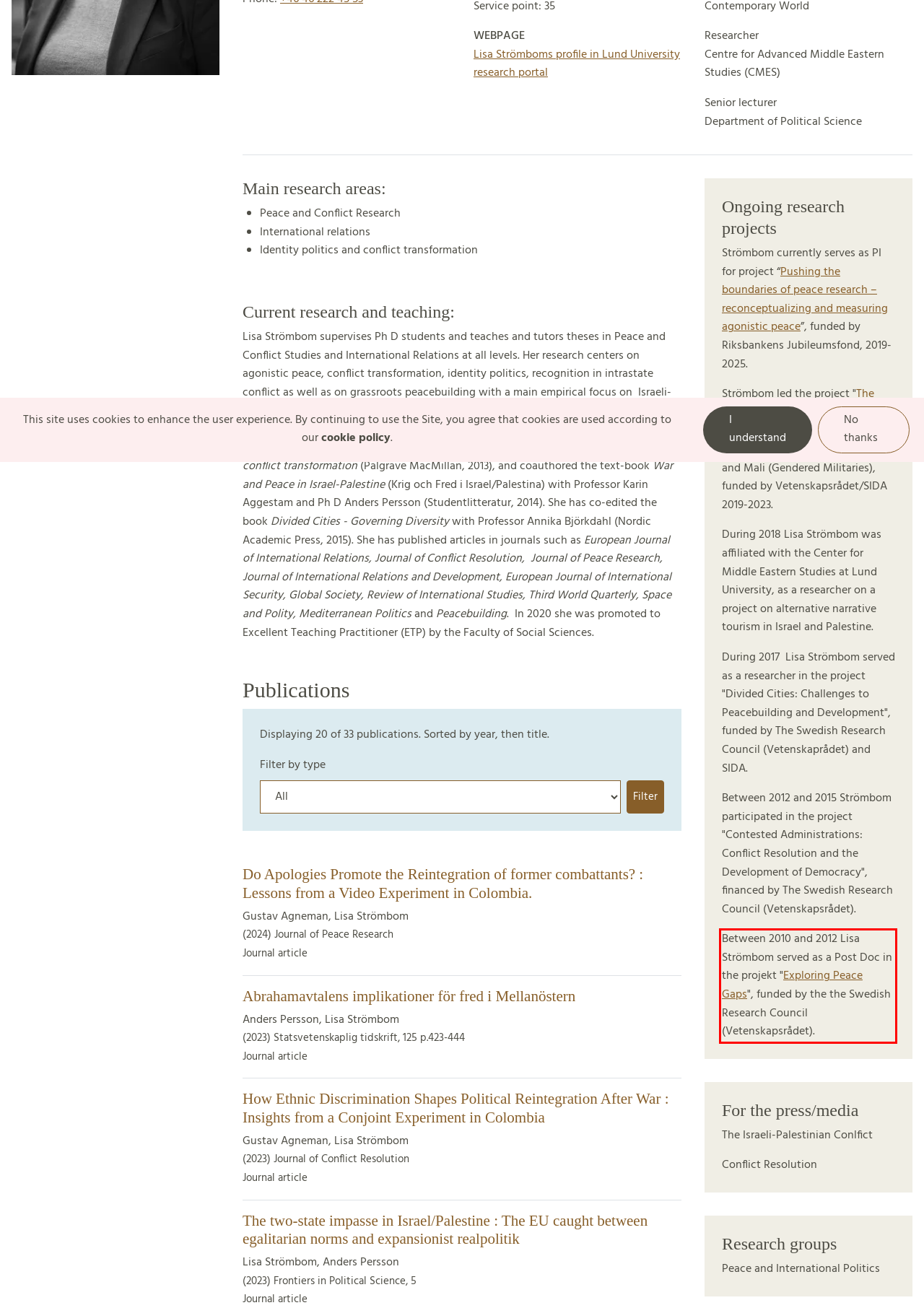Given the screenshot of the webpage, identify the red bounding box, and recognize the text content inside that red bounding box.

Between 2010 and 2012 Lisa Strömbom served as a Post Doc in the projekt "Exploring Peace Gaps", funded by the the Swedish Research Council (Vetenskapsrådet).